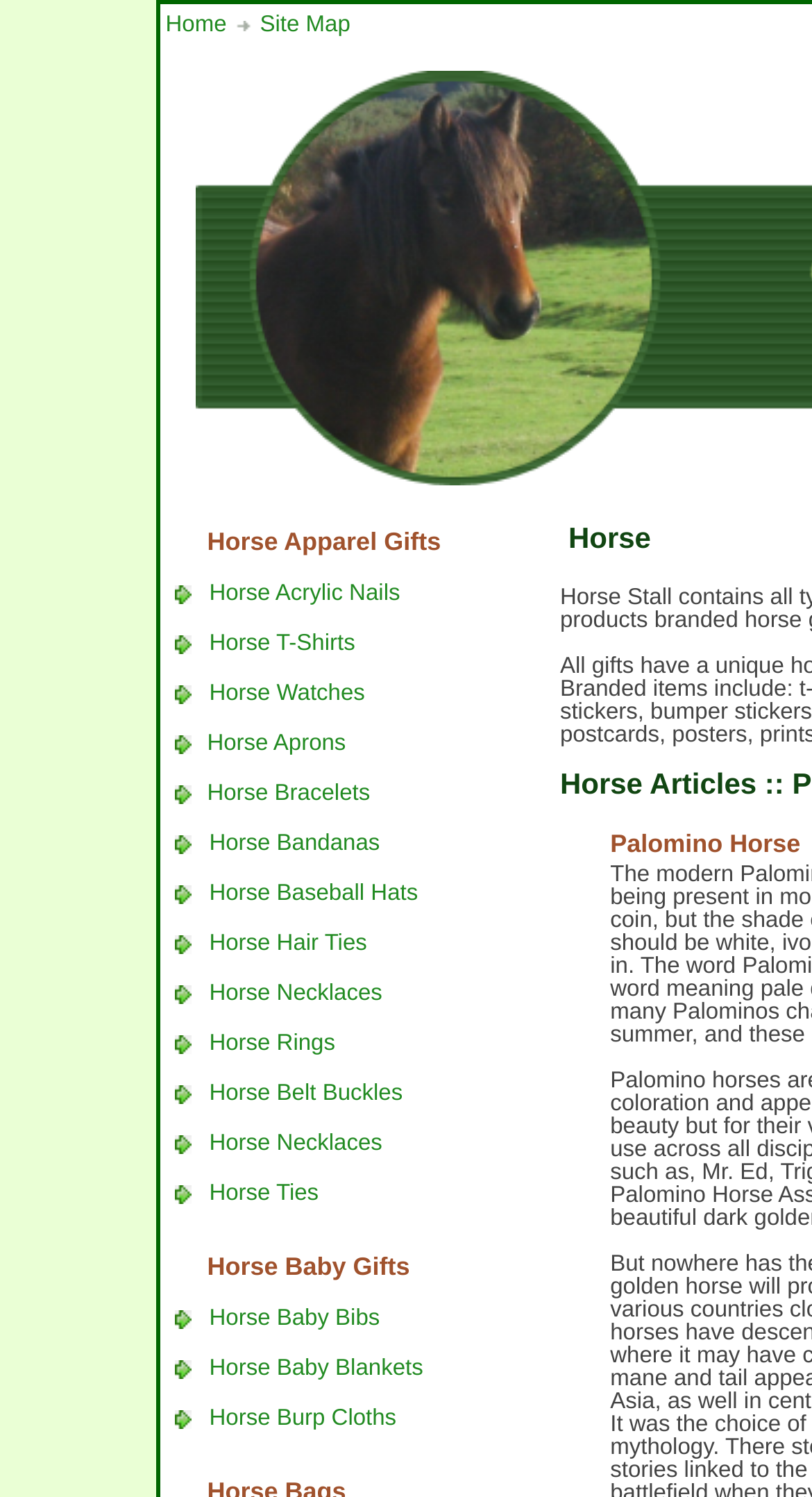What is the last product category?
Using the information from the image, give a concise answer in one word or a short phrase.

Horse Necklaces